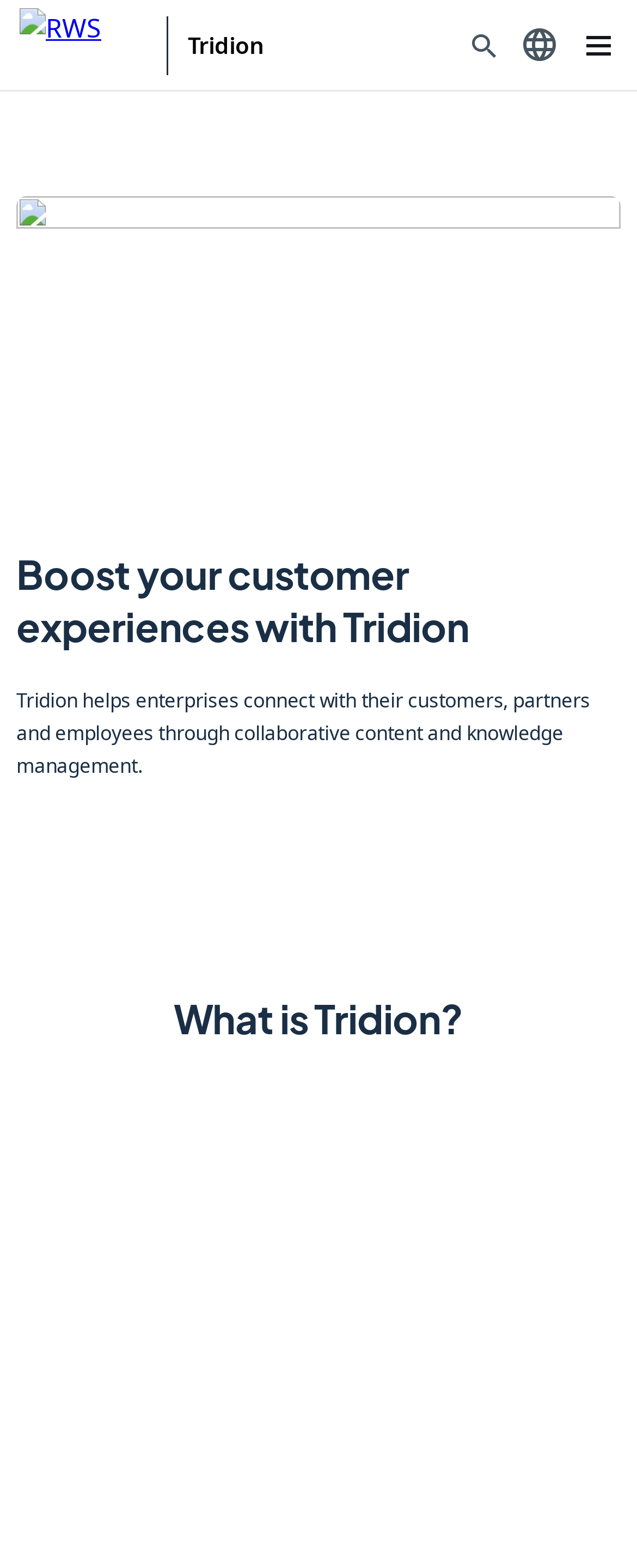What is the topic of the section that starts with 'What is Tridion?'
Please provide a comprehensive answer based on the details in the screenshot.

The section that starts with 'What is Tridion?' is likely discussing the topic of Tridion, which is a content management system.